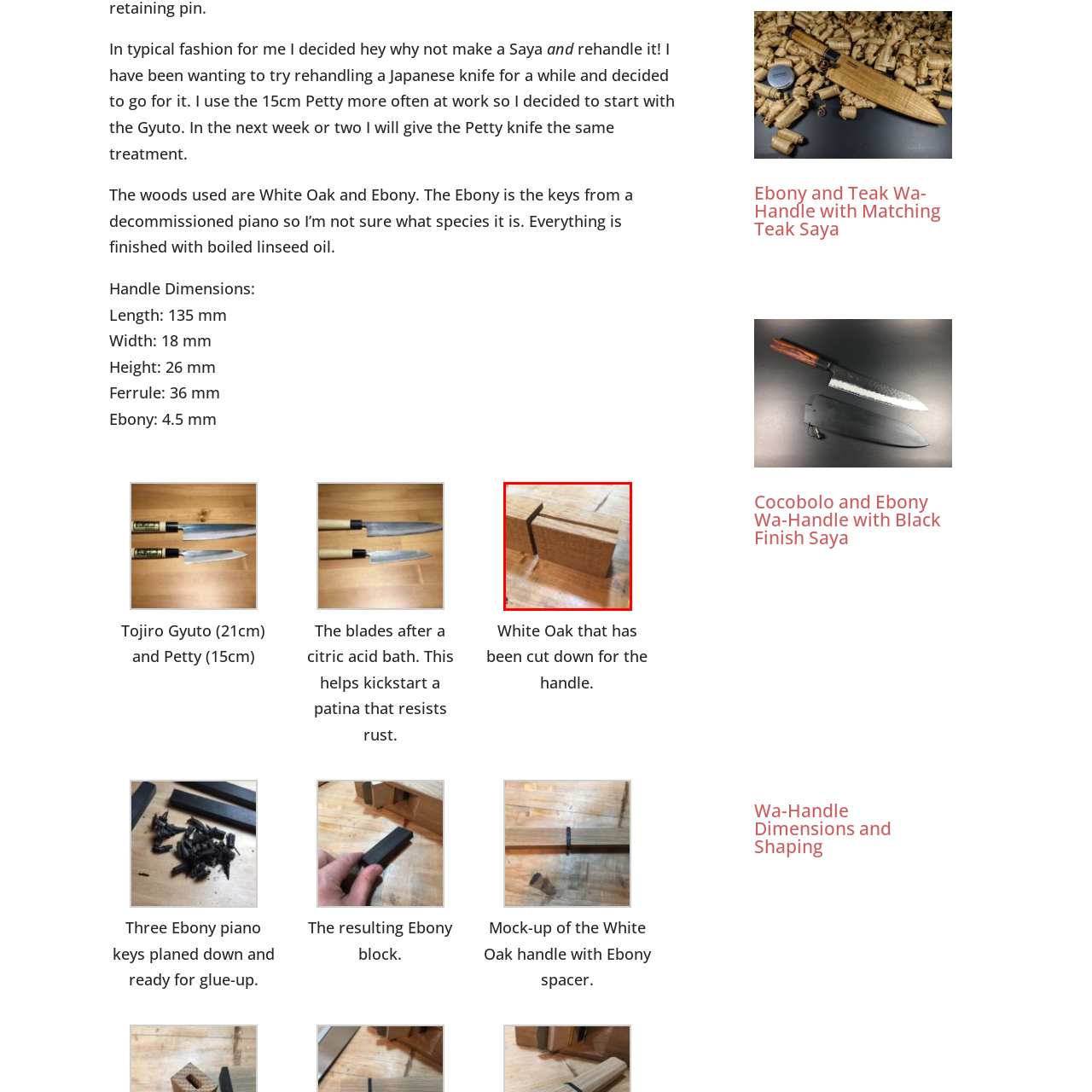Please scrutinize the image encapsulated by the red bounding box and provide an elaborate answer to the next question based on the details in the image: Where are the wood blocks positioned?

The caption describes the wood blocks as being positioned on a wooden work surface, suggesting that they are placed on a table or bench where they can be further worked on.